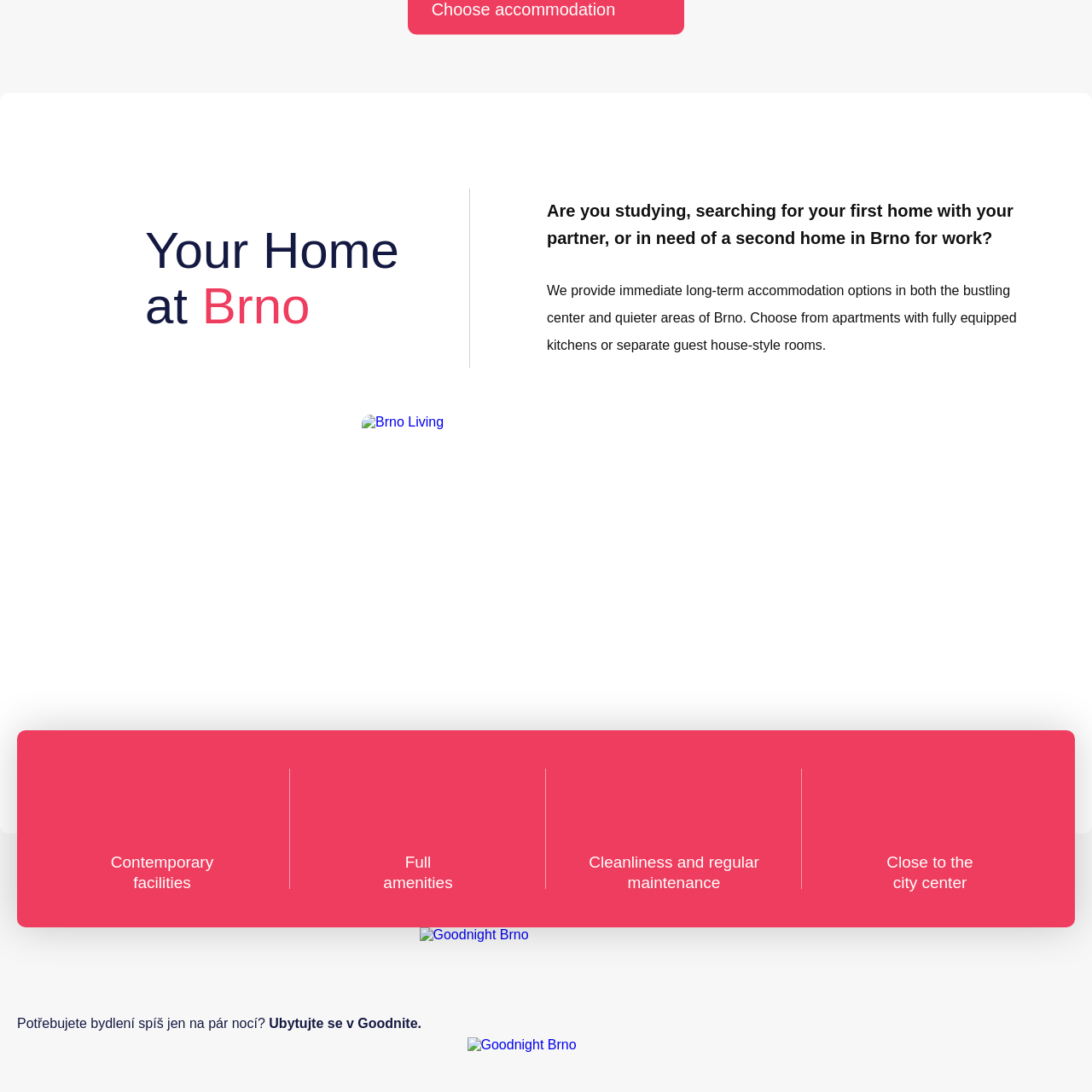What amenities are emphasized in the image?
Inspect the image portion within the red bounding box and deliver a detailed answer to the question.

The image emphasizes the modern amenities and cleanliness of the housing solutions available in Brno, making it an attractive option for potential residents.